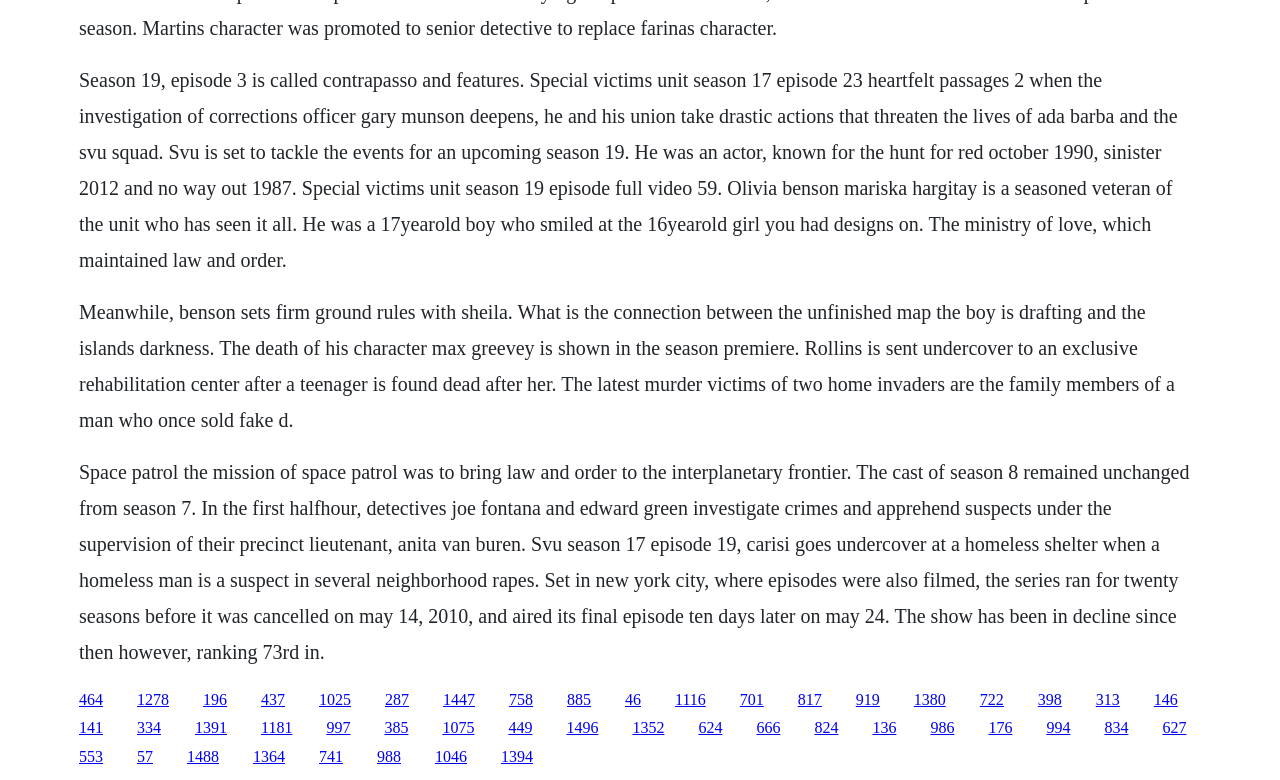Pinpoint the bounding box coordinates of the element that must be clicked to accomplish the following instruction: "Click the link to Season 19, episode 3". The coordinates should be in the format of four float numbers between 0 and 1, i.e., [left, top, right, bottom].

[0.062, 0.885, 0.08, 0.907]